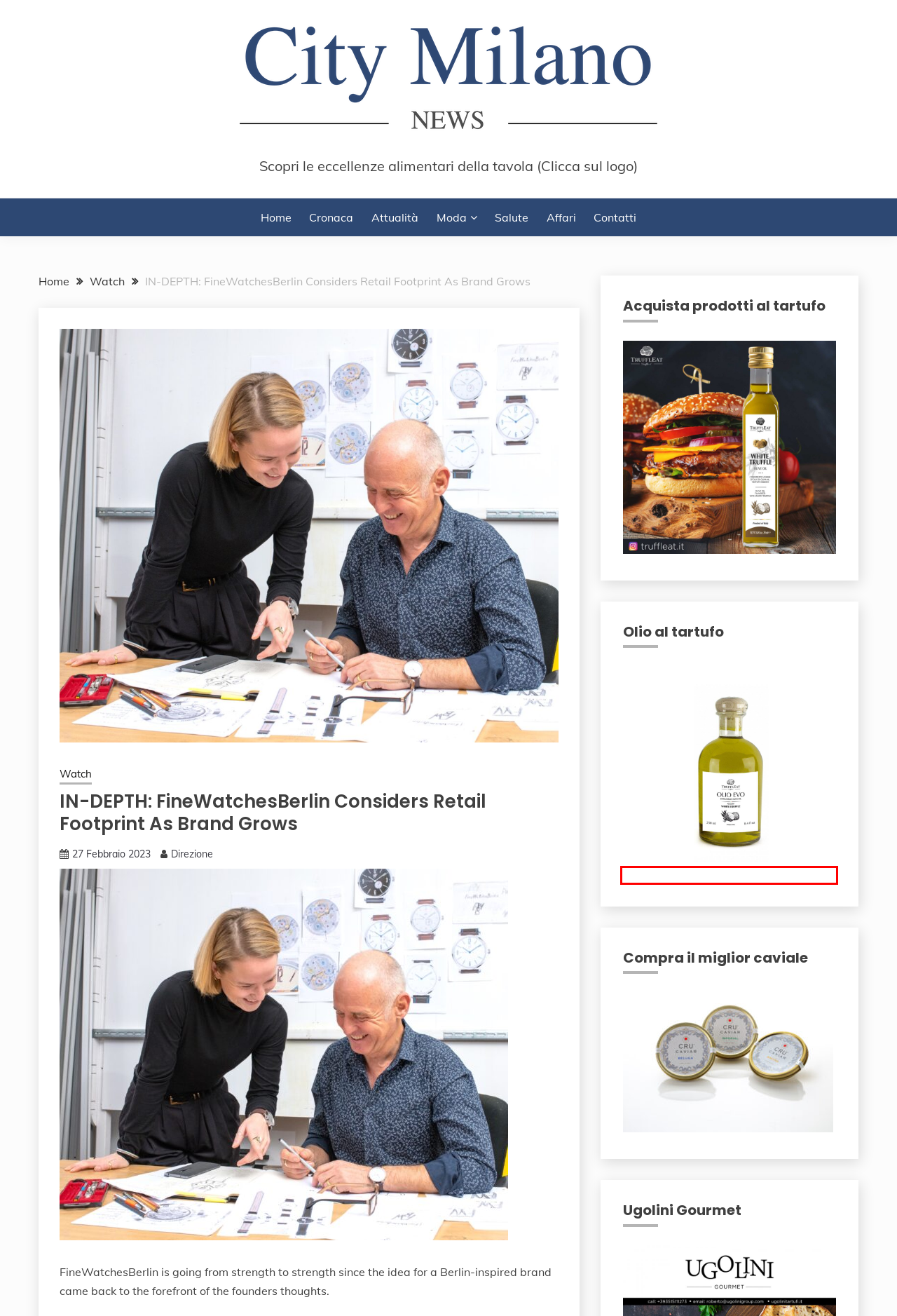Analyze the screenshot of a webpage featuring a red rectangle around an element. Pick the description that best fits the new webpage after interacting with the element inside the red bounding box. Here are the candidates:
A. Cronaca
B. Affari
C. Contatti
D. Salute
E. TrufflEAT® - The meeting point for truffle lovers
F. TrufflEAT® - Il punto d'incontro per gli amanti del tartufo
G. Scopri le eccellenze alimentari della tavola (Clicca sul logo)
H. Watch

E